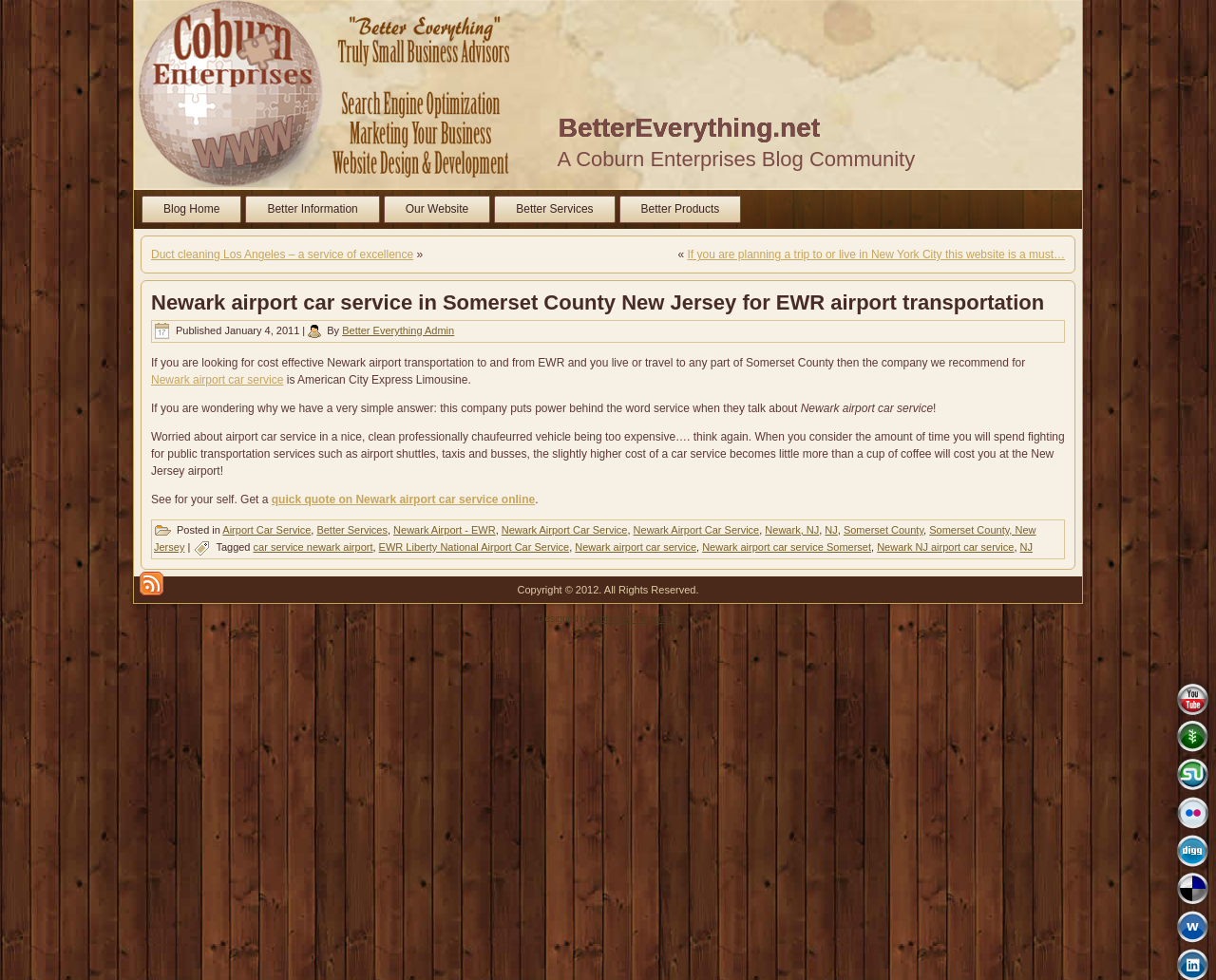Find the UI element described as: "Airport Car Service" and predict its bounding box coordinates. Ensure the coordinates are four float numbers between 0 and 1, [left, top, right, bottom].

[0.183, 0.535, 0.256, 0.546]